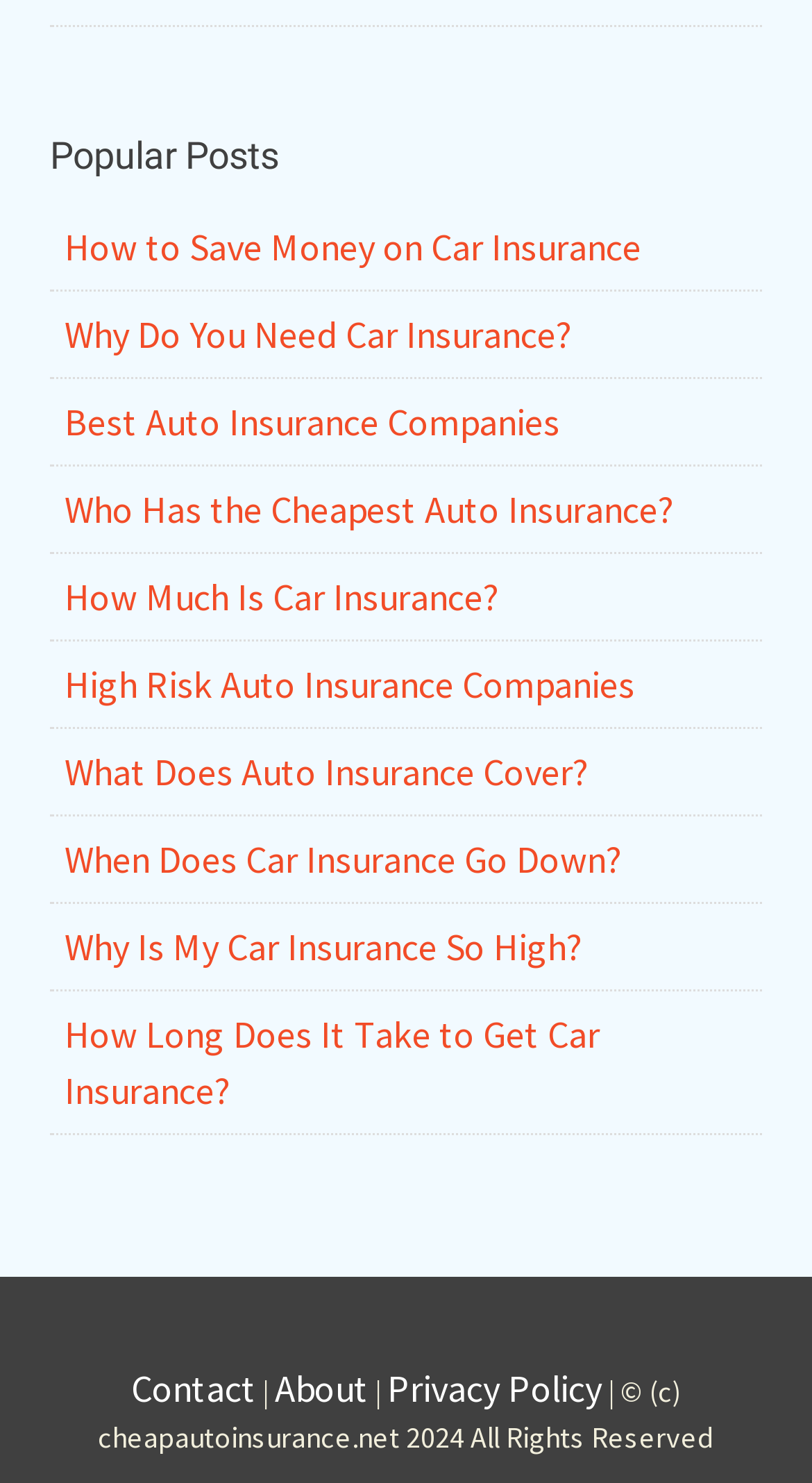Answer the question with a single word or phrase: 
What is the purpose of the 'Contact' link?

To contact the website